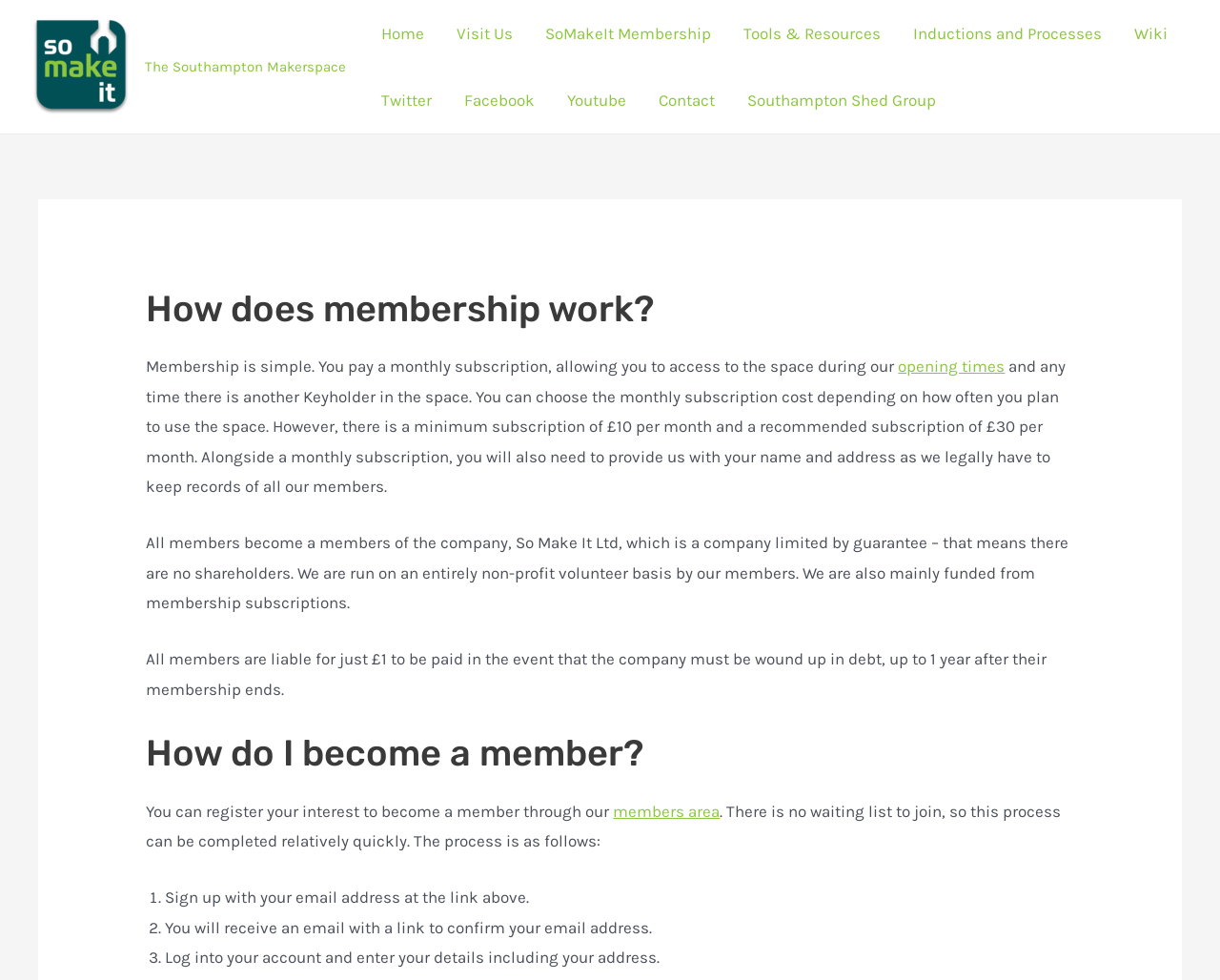Determine the bounding box coordinates of the element that should be clicked to execute the following command: "Click on the 'Home' link".

[0.299, 0.0, 0.361, 0.068]